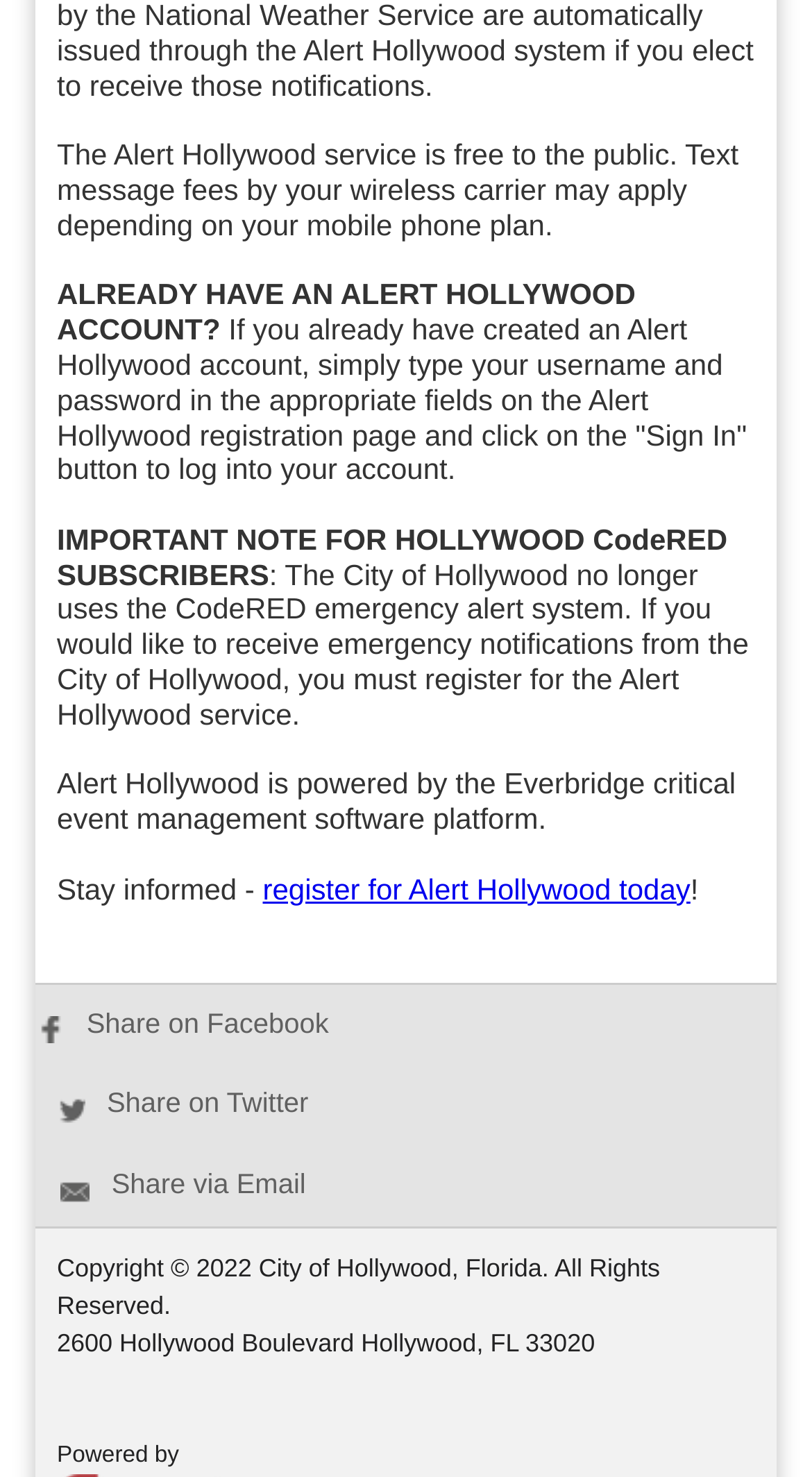What is the address of the City of Hollywood?
From the details in the image, provide a complete and detailed answer to the question.

The webpage provides the address of the City of Hollywood, which is 2600 Hollywood Boulevard, Hollywood, FL 33020, as stated in the StaticText element at the bottom of the page.